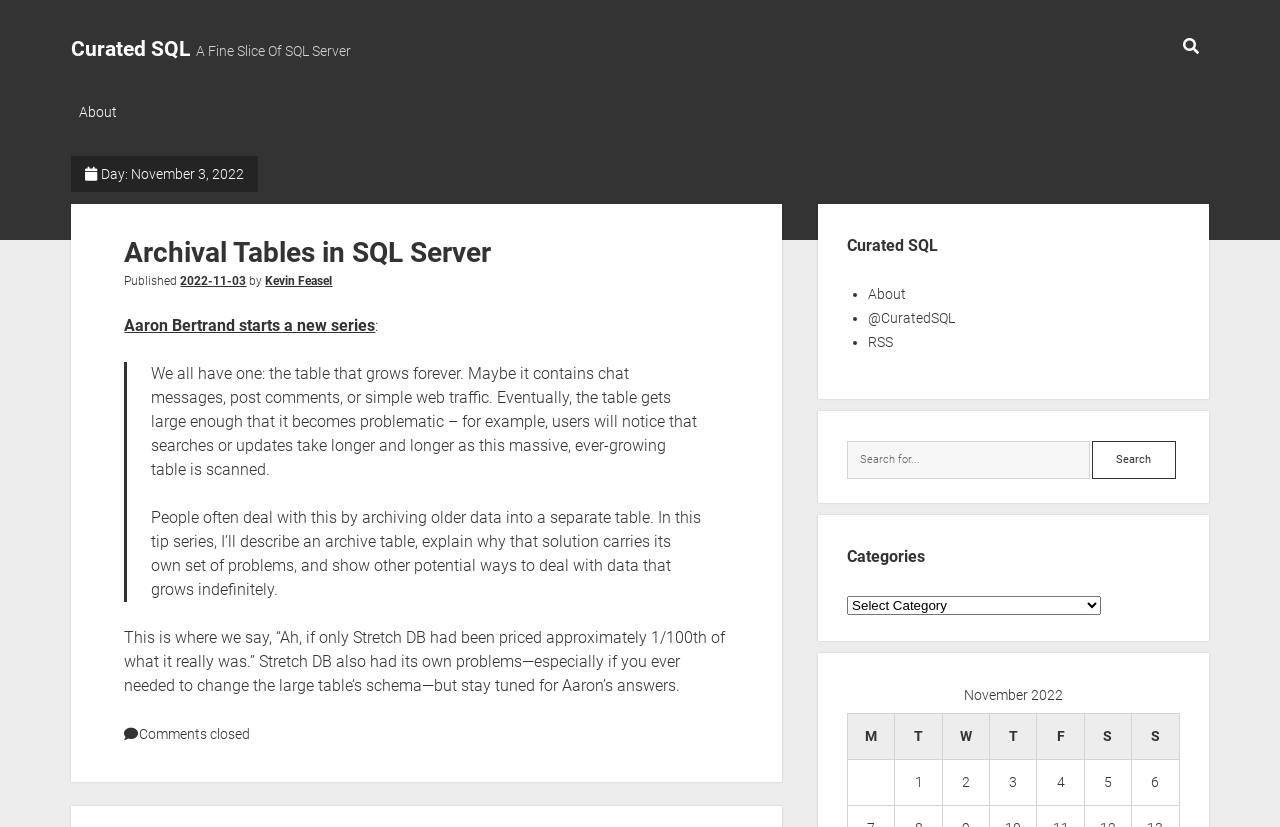Could you locate the bounding box coordinates for the section that should be clicked to accomplish this task: "Read the article about Archival Tables in SQL Server".

[0.097, 0.283, 0.569, 0.329]